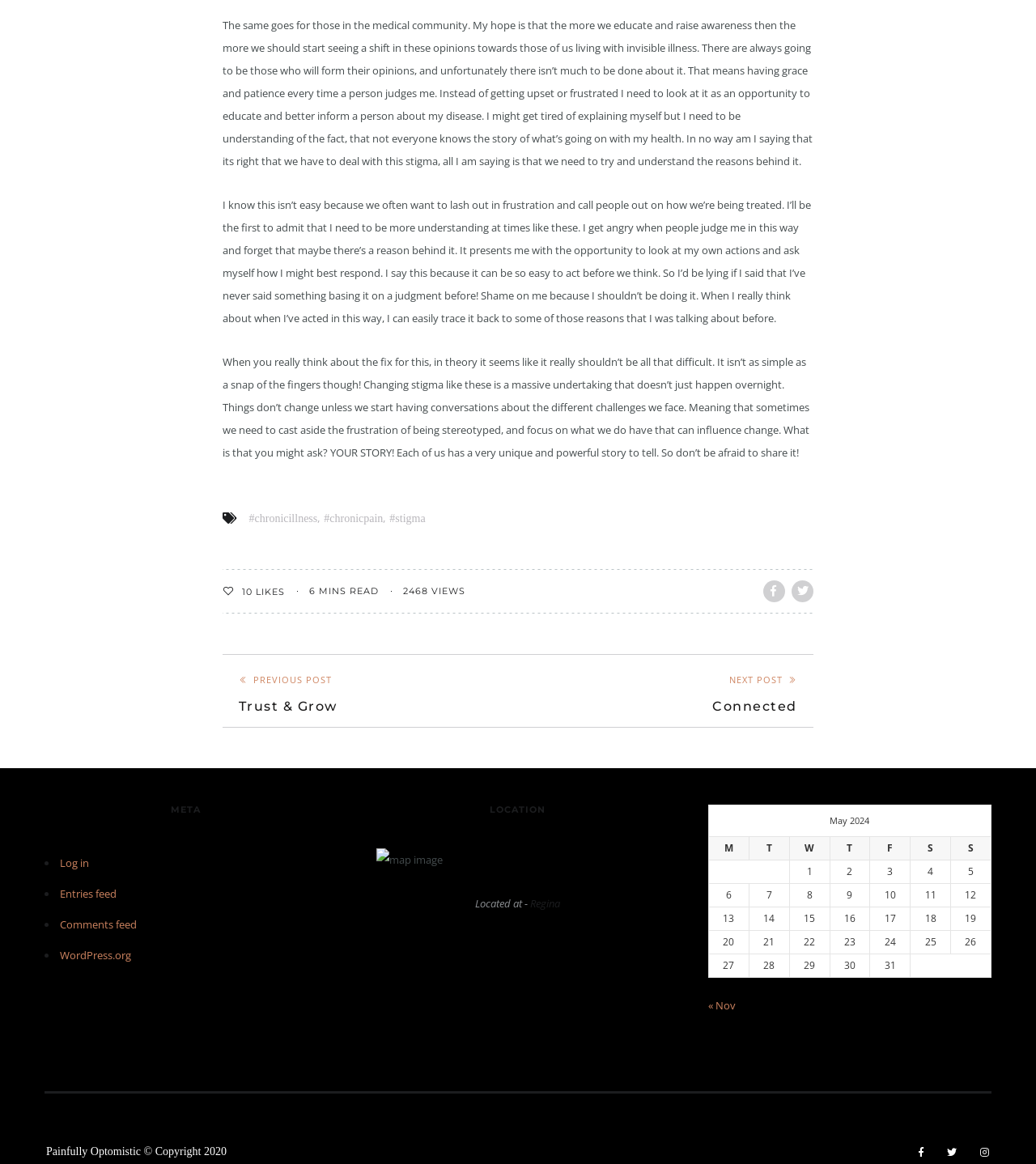Please provide a short answer using a single word or phrase for the question:
What is the topic of the article?

Chronic illness